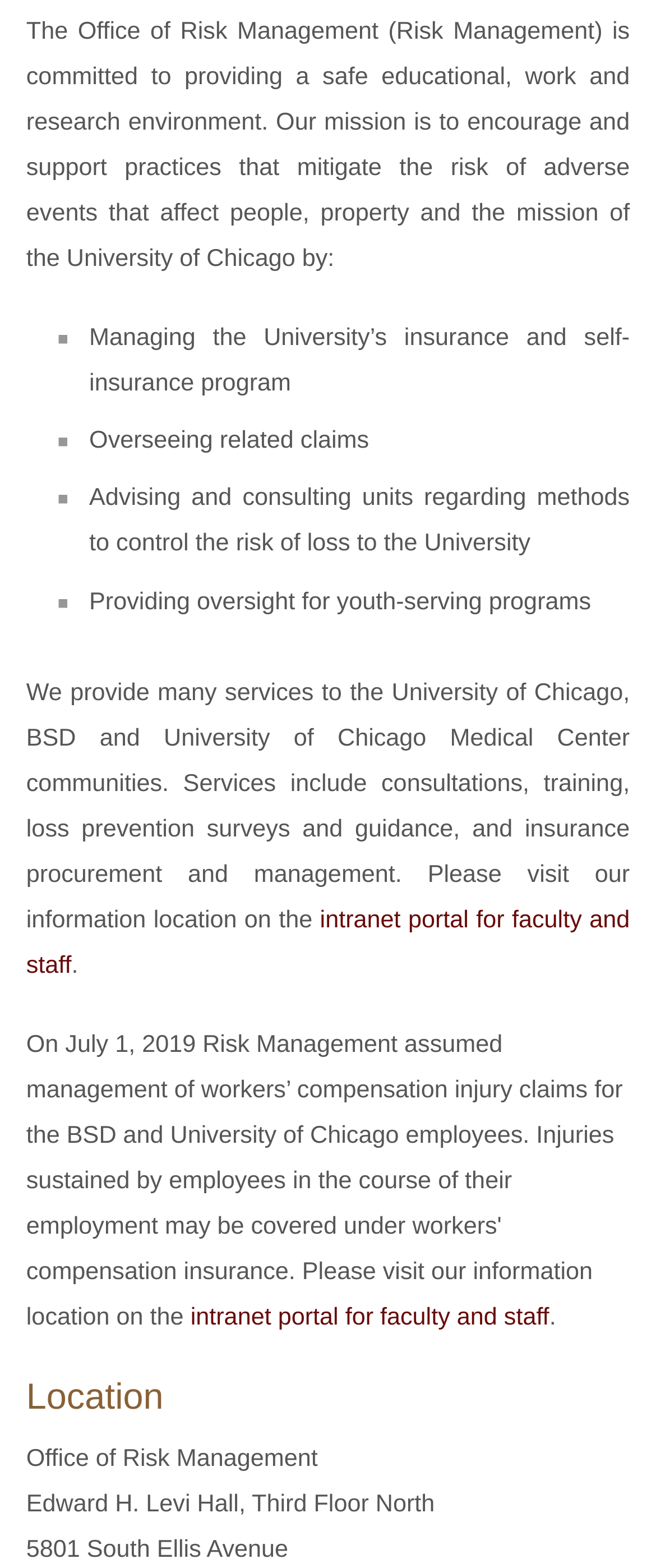Identify the bounding box coordinates for the UI element described by the following text: "Compliance". Provide the coordinates as four float numbers between 0 and 1, in the format [left, top, right, bottom].

[0.043, 0.243, 0.957, 0.275]